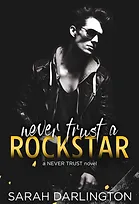Provide a comprehensive description of the image.

The image features the cover of the book titled "Never Trust a Rockstar" by Sarah Darlington. The design showcases a striking, monochromatic photograph of a male figure wearing sunglasses and a leather jacket, exuding a cool and edgy vibe. The title "never trust a ROCKSTAR" is prominently displayed in bold yellow lettering, contrasting sharply with the dark background, while the subtitle "a NEVER TRUST novel" appears in smaller text beneath it. At the bottom, the author's name, "SARAH DARLINGTON," is elegantly positioned in a lighter font, further emphasizing the artistic combination of style and music culture that the book embodies. This captivating cover hints at themes of romance and drama, appealing to fans of contemporary fiction centered around the rockstar lifestyle.